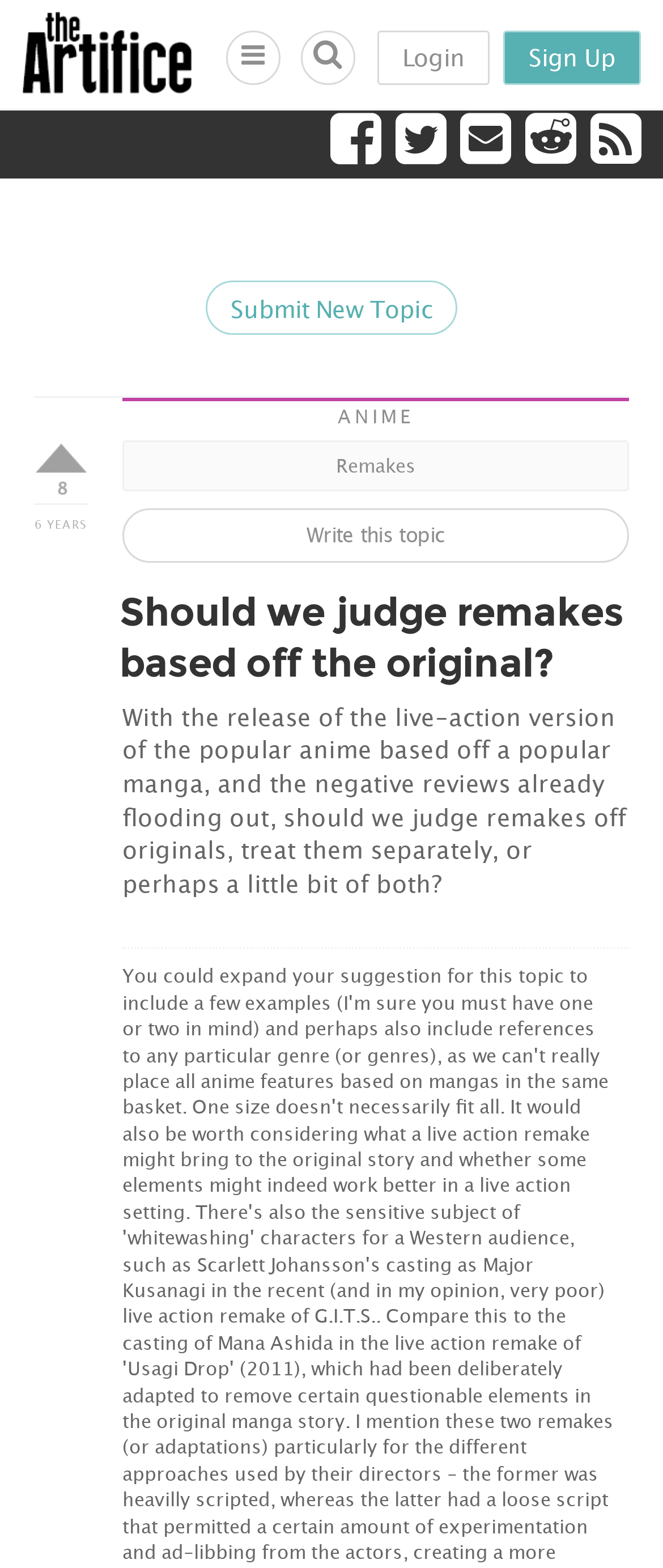Determine the bounding box coordinates of the clickable region to follow the instruction: "Read about Dolgellau".

None